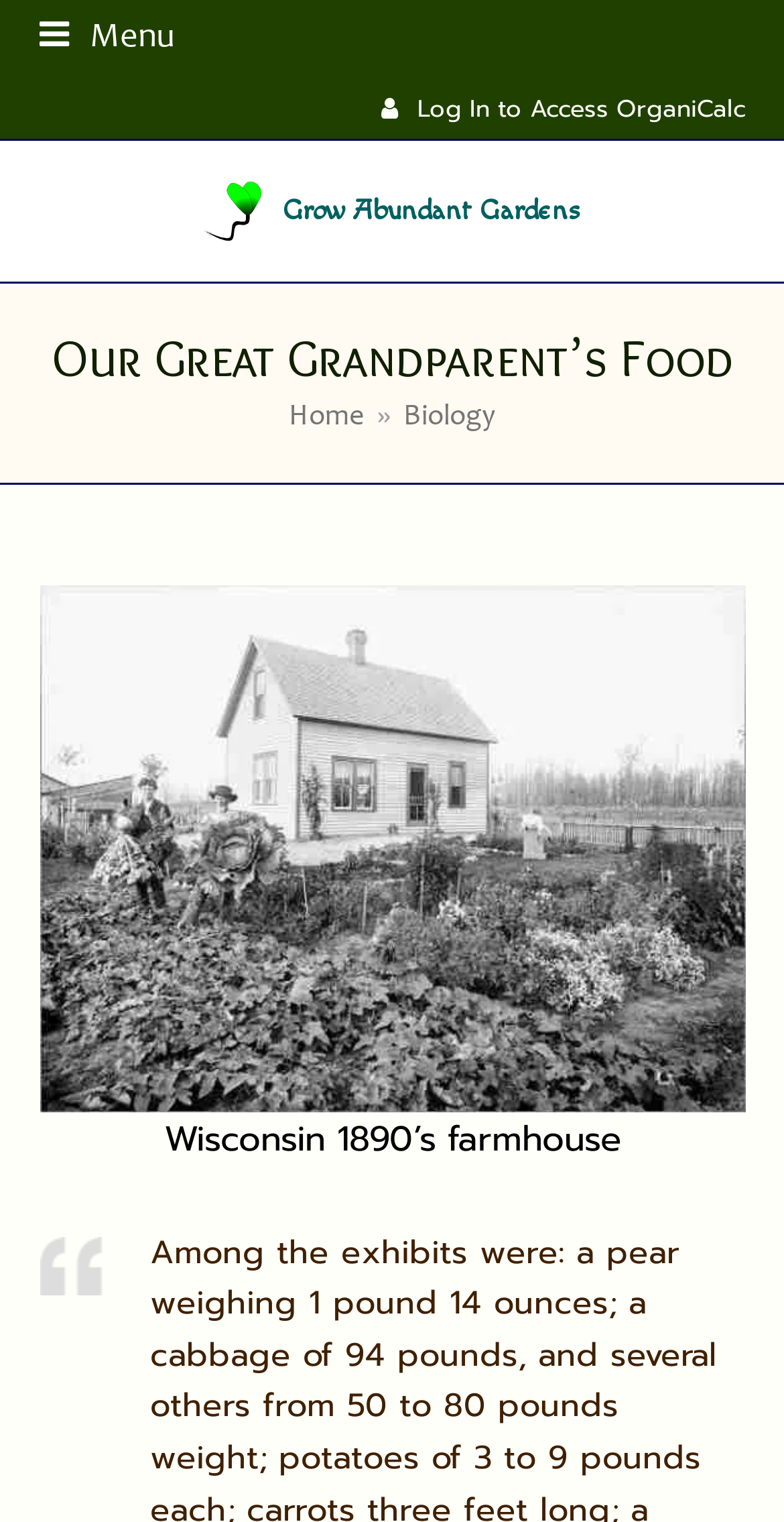Find the coordinates for the bounding box of the element with this description: "Log In to Access OrganiCalc".

[0.532, 0.059, 0.95, 0.083]